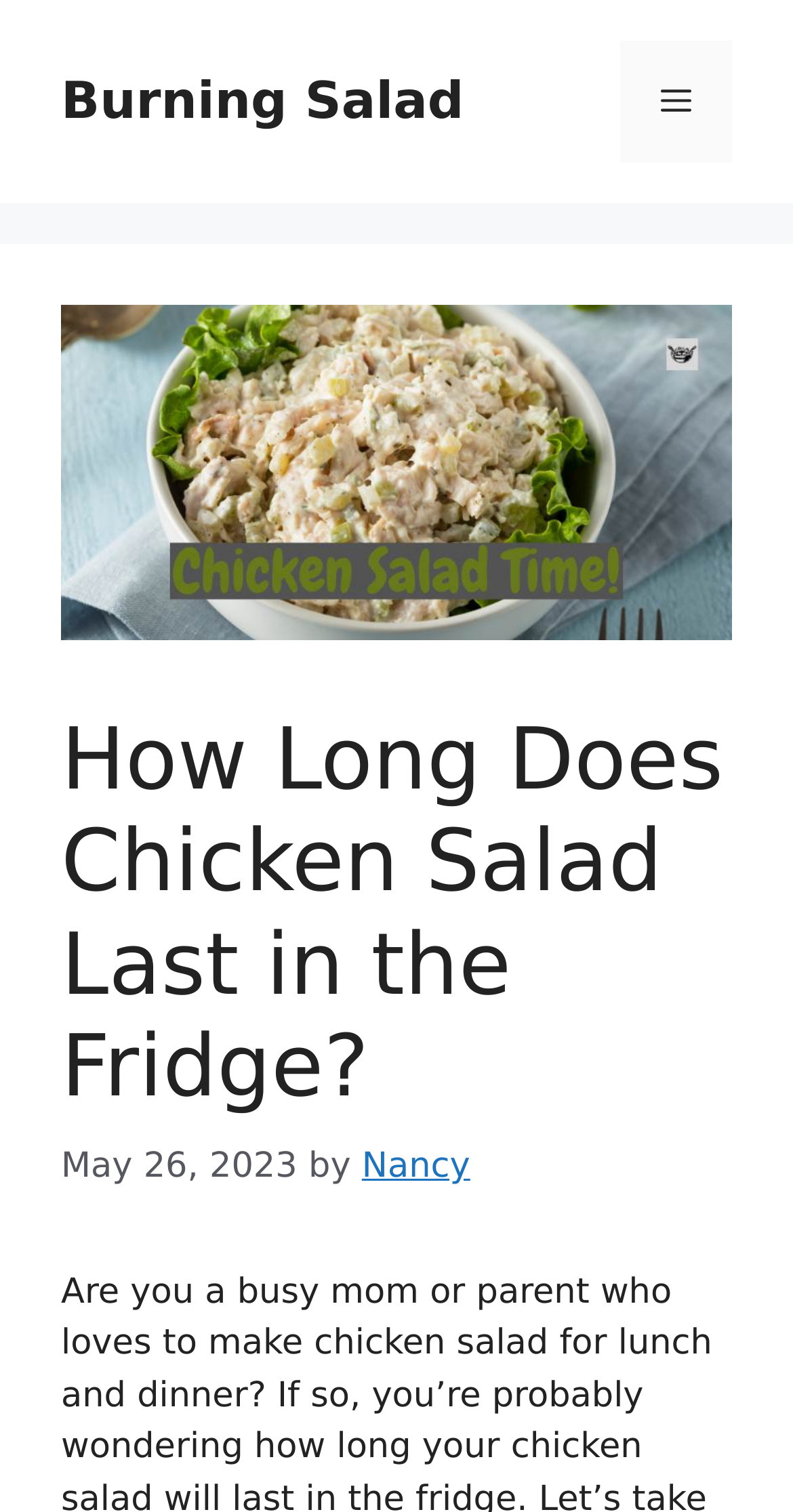What is the name of the website?
Using the image, provide a detailed and thorough answer to the question.

I found the website's name by looking at the link element in the banner section, which contains the text 'Burning Salad'.